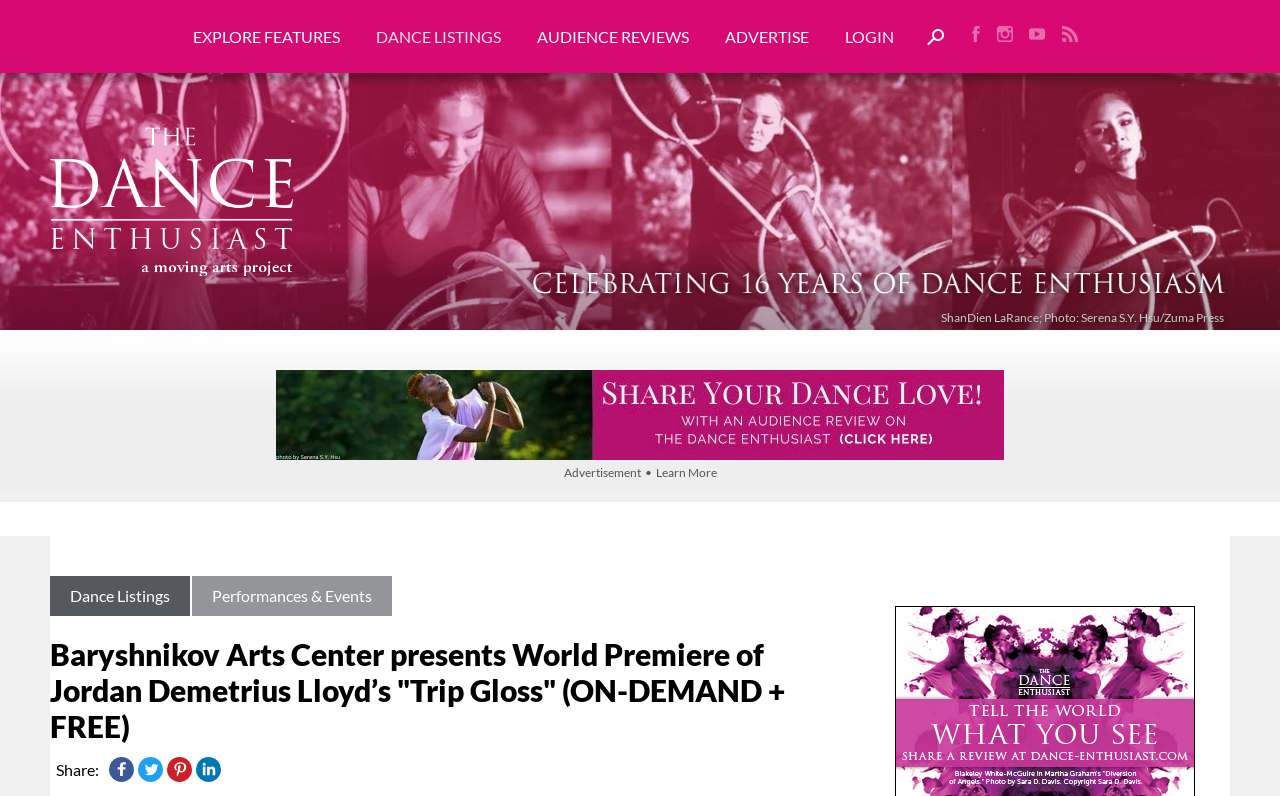Identify the bounding box coordinates of the area you need to click to perform the following instruction: "Find us on Facebook".

[0.753, 0.023, 0.772, 0.068]